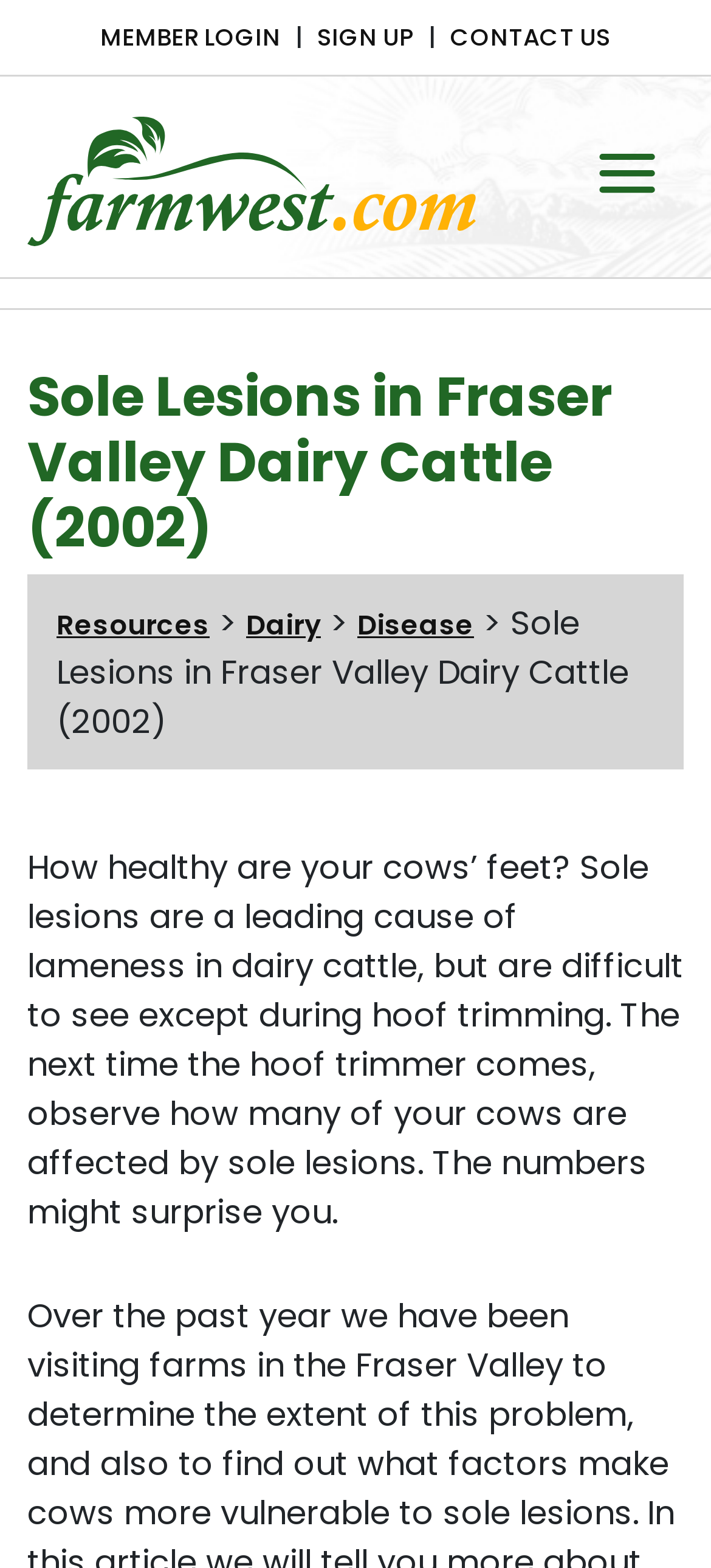Could you please study the image and provide a detailed answer to the question:
How many navigation links are in the main navigation?

The main navigation section contains four links: 'Resources', 'Dairy', 'Disease', and another link with a '>' symbol.